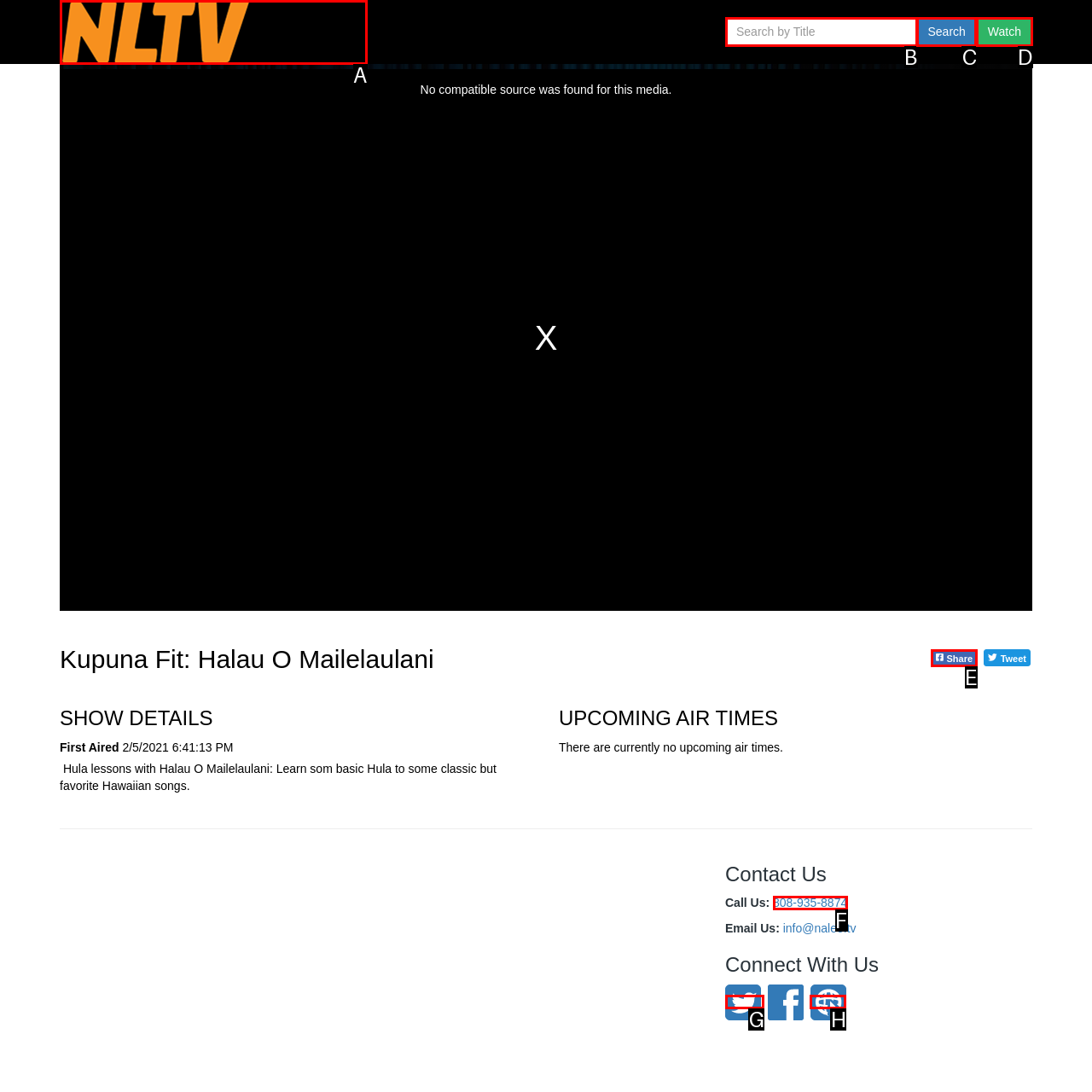Choose the option that best matches the element: alt="Site Logo"
Respond with the letter of the correct option.

A